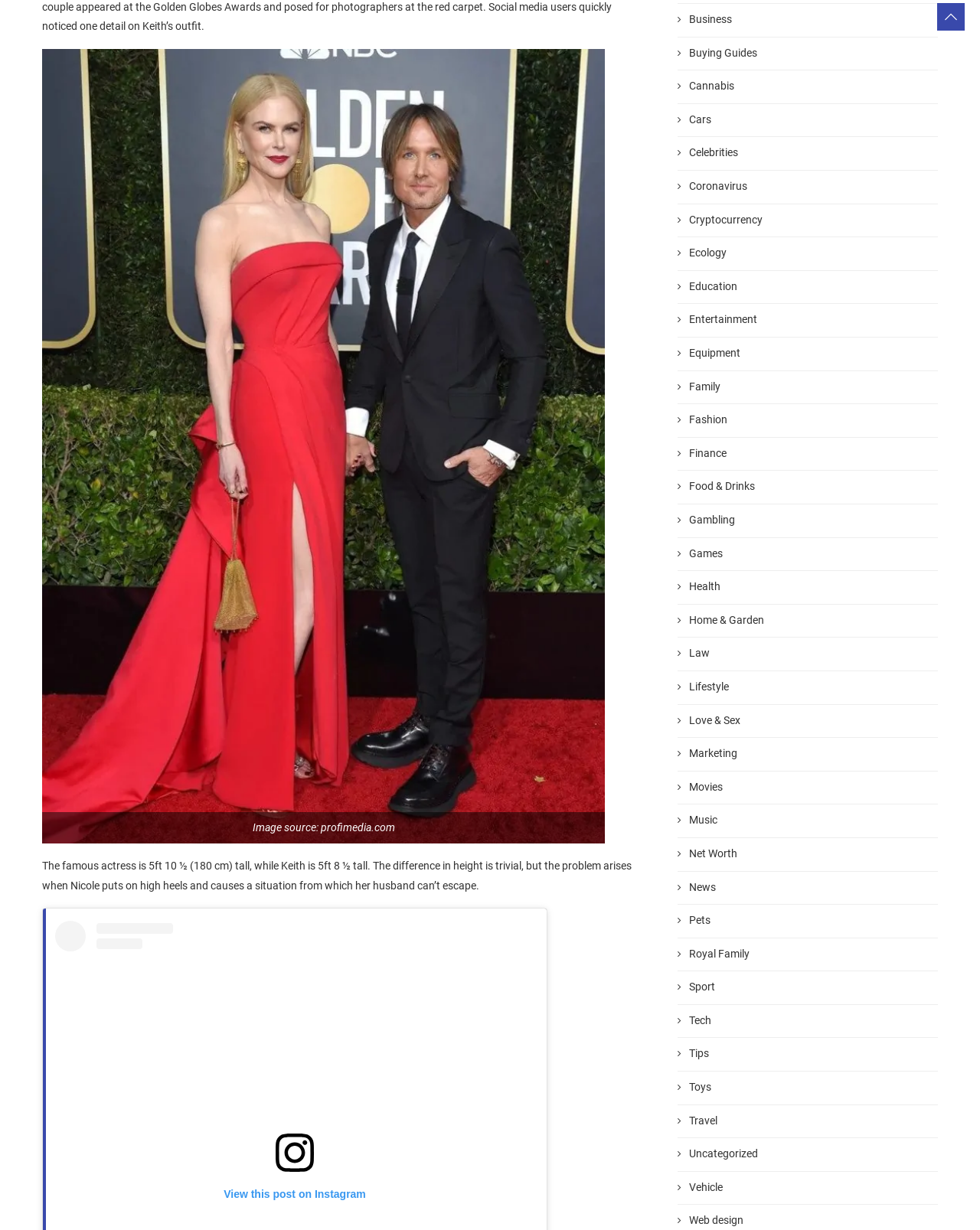Please respond in a single word or phrase: 
Is there an image below the text about the actress's height?

Yes